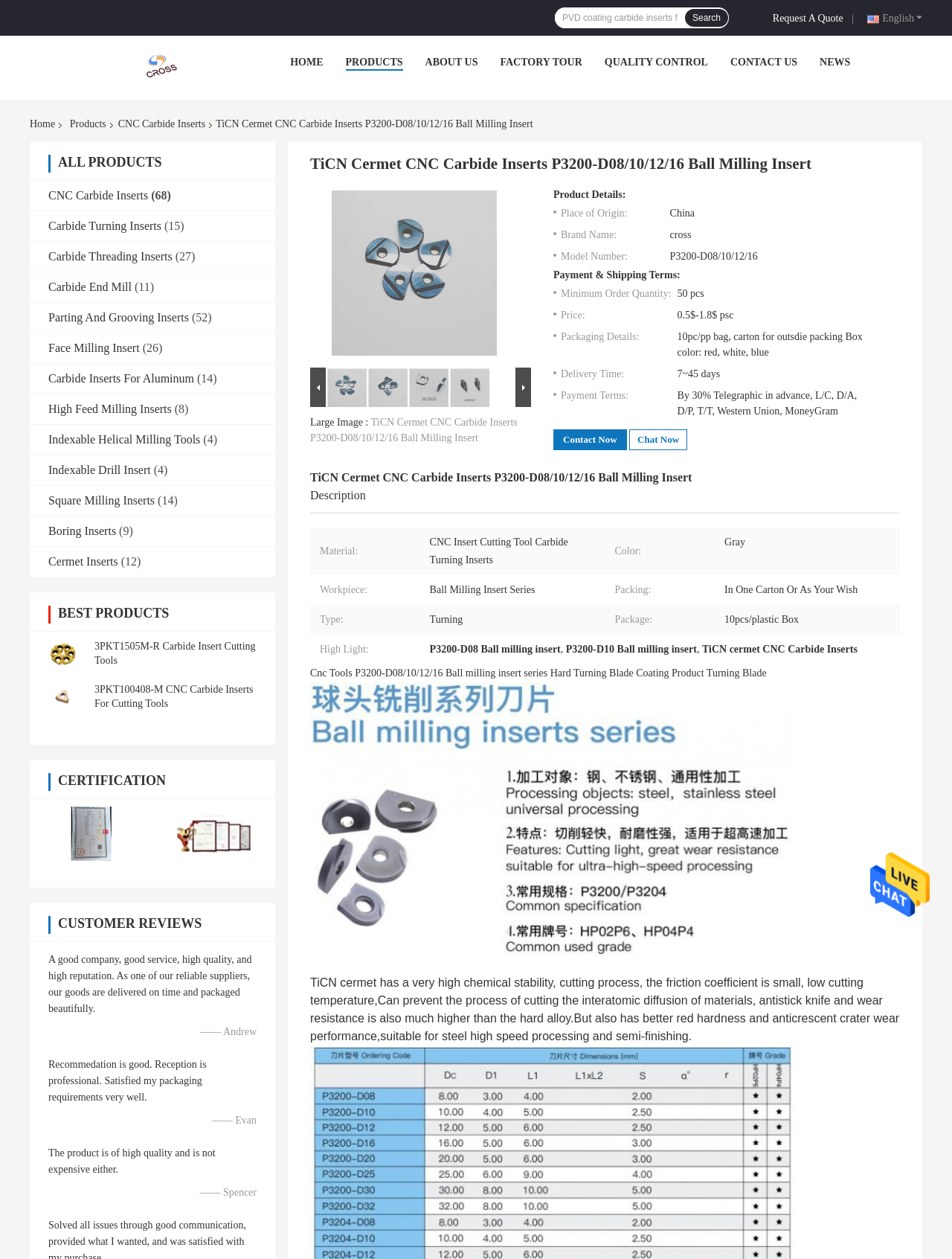Locate the coordinates of the bounding box for the clickable region that fulfills this instruction: "Send a message".

[0.914, 0.699, 0.977, 0.708]